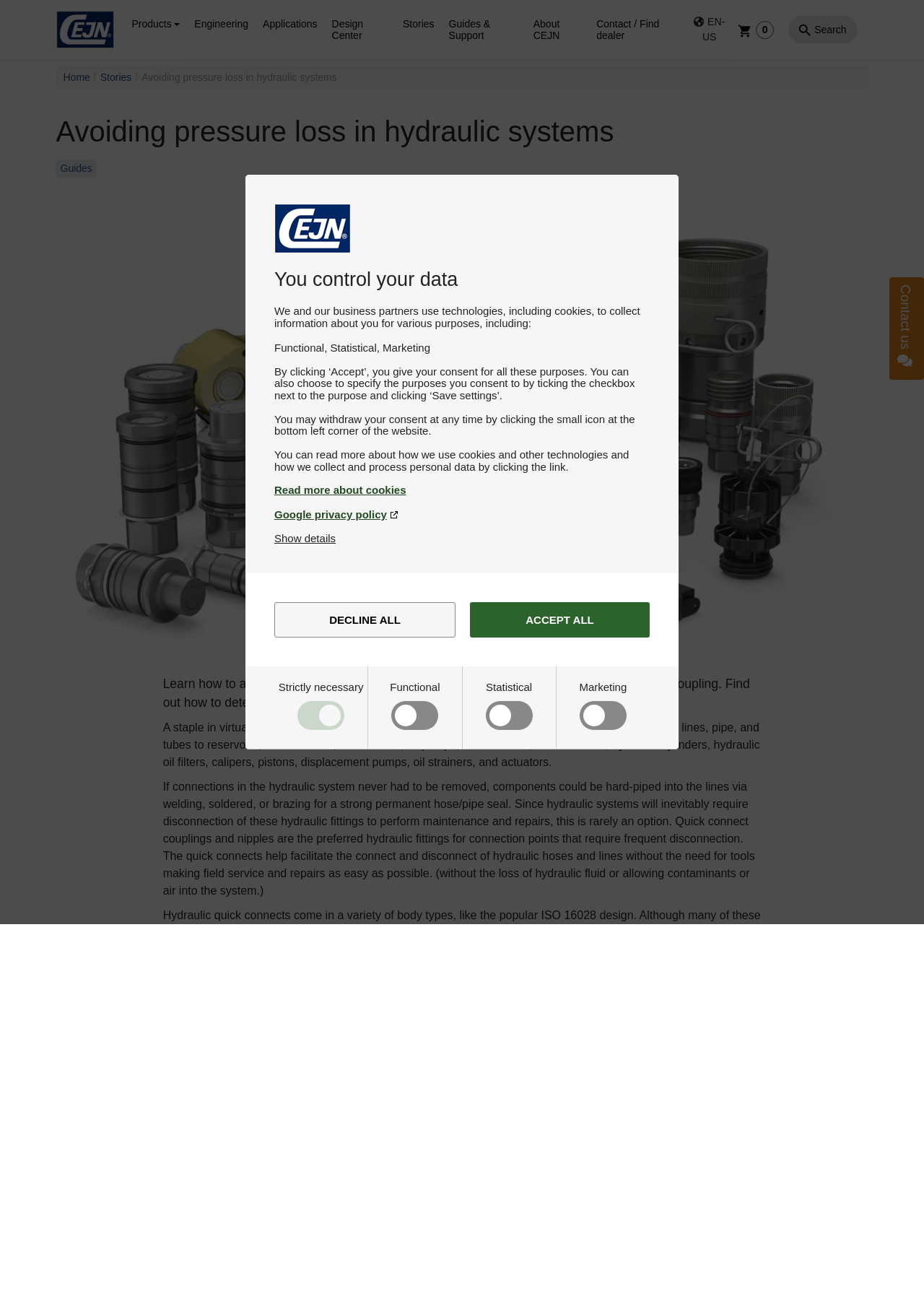Extract the main heading from the webpage content.

Avoiding pressure loss in hydraulic systems